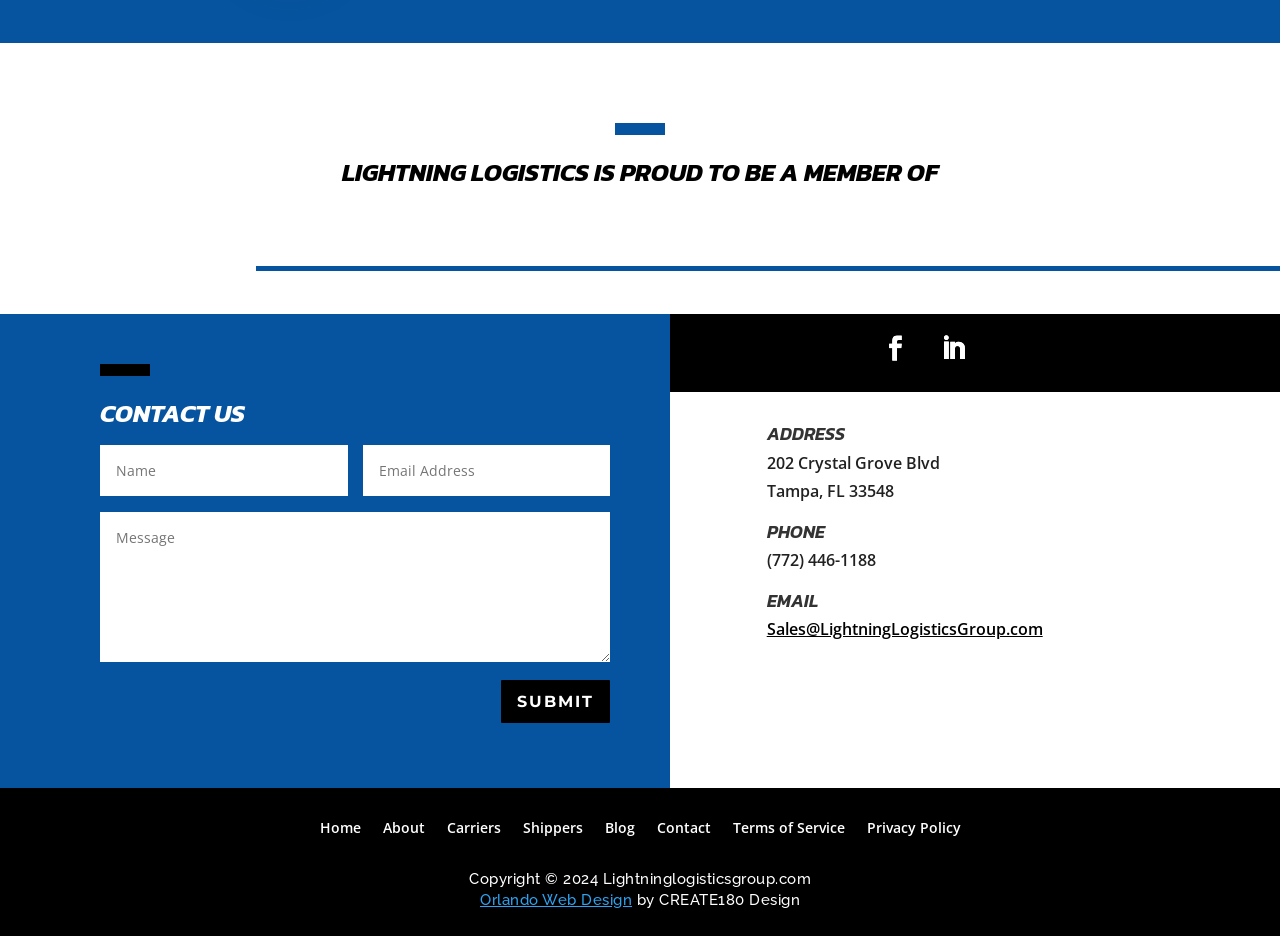Specify the bounding box coordinates of the area to click in order to execute this command: 'Click the submit button'. The coordinates should consist of four float numbers ranging from 0 to 1, and should be formatted as [left, top, right, bottom].

[0.392, 0.726, 0.477, 0.772]